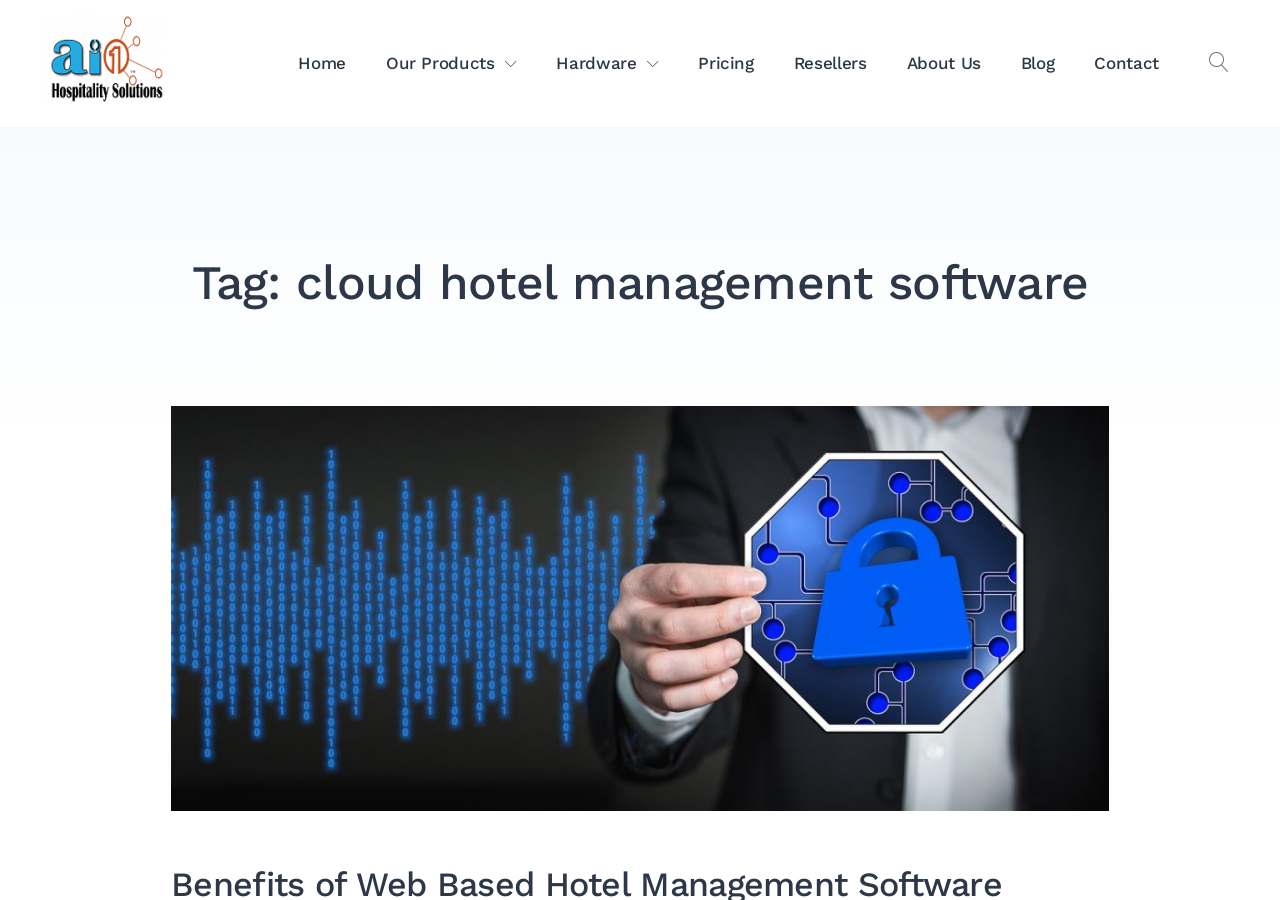Please find the bounding box coordinates of the element that must be clicked to perform the given instruction: "go to home page". The coordinates should be four float numbers from 0 to 1, i.e., [left, top, right, bottom].

[0.217, 0.04, 0.286, 0.1]